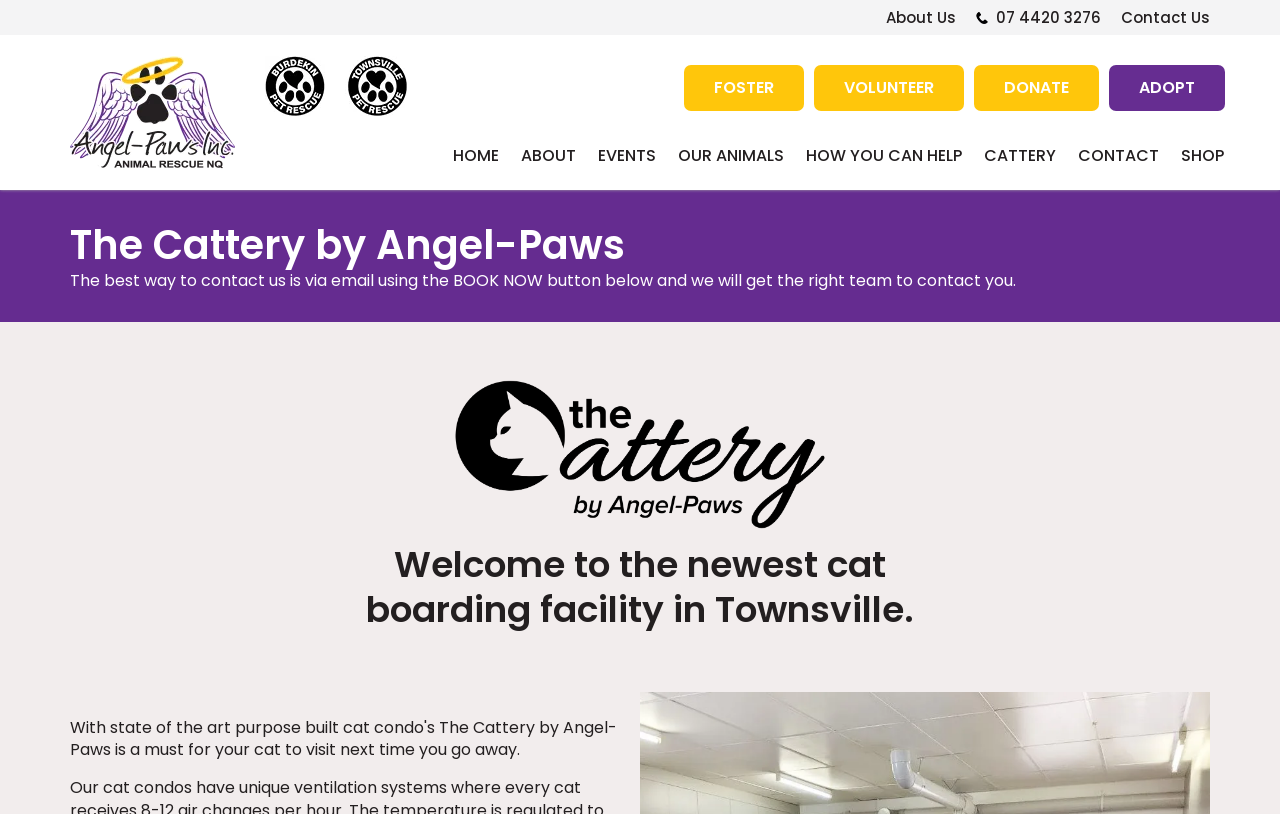Please identify the bounding box coordinates of the element that needs to be clicked to execute the following command: "Check out the Mortal Kombat series". Provide the bounding box using four float numbers between 0 and 1, formatted as [left, top, right, bottom].

None